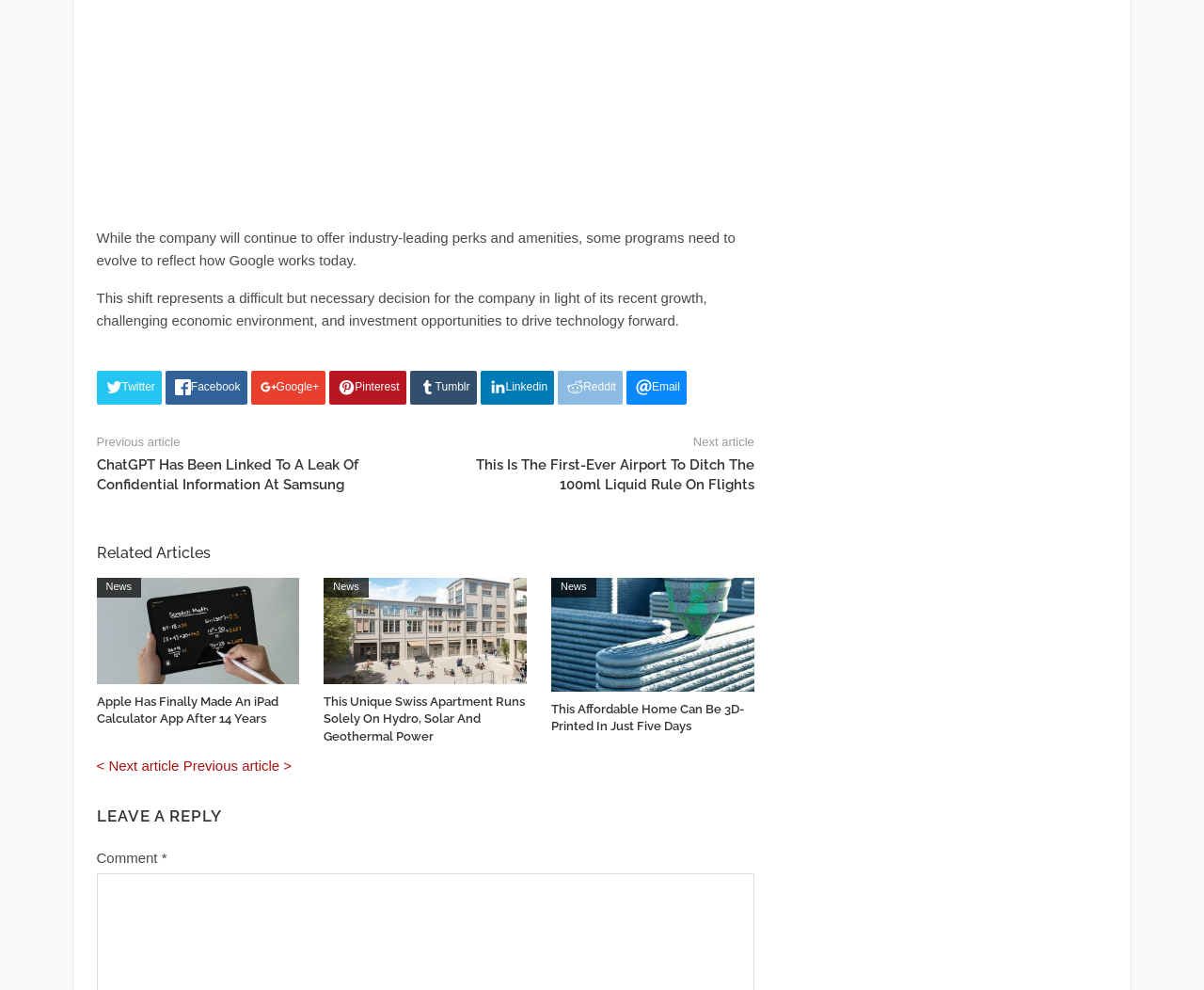Identify the bounding box coordinates of the region I need to click to complete this instruction: "Click on the link 'This Unique Swiss Apartment Runs Solely On Hydro, Solar And Geothermal Power'".

[0.269, 0.628, 0.438, 0.644]